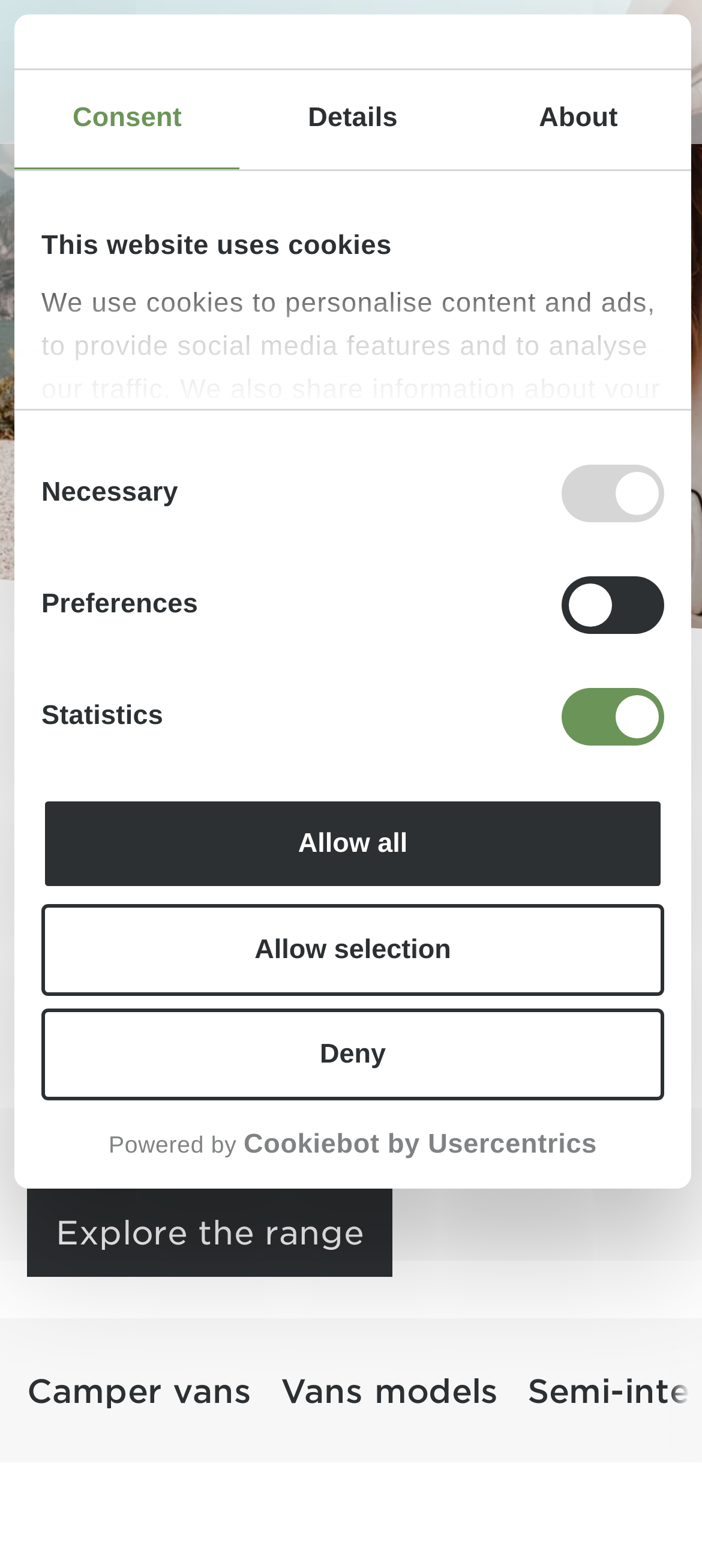Provide a short, one-word or phrase answer to the question below:
What is the function of the 'Menu' button?

Navigation